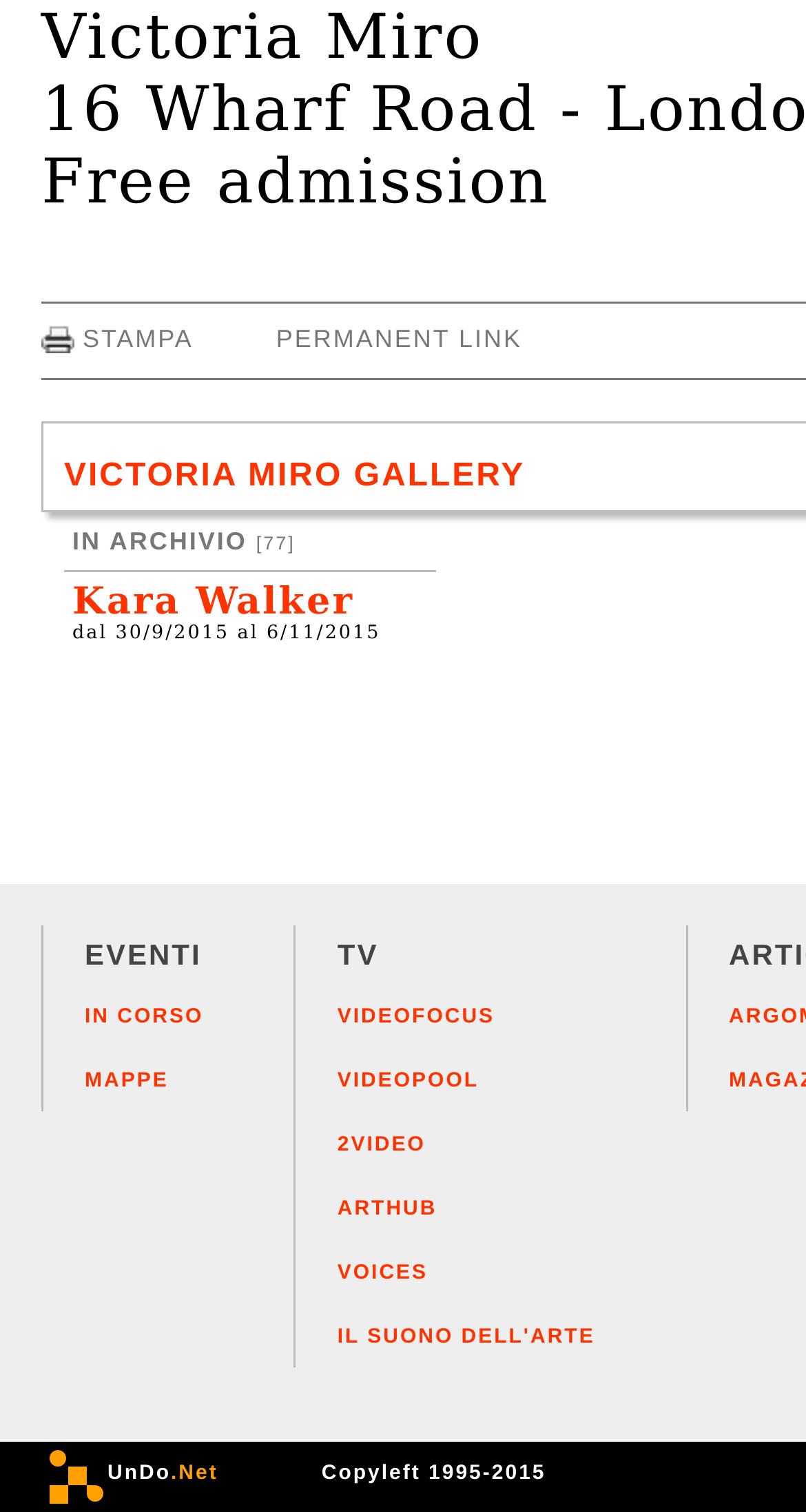Given the content of the image, can you provide a detailed answer to the question?
What is the admission policy of the gallery?

The admission policy of the gallery can be found at the top of the webpage, where it is written in a static text element 'Free admission' with a bounding box coordinate of [0.051, 0.098, 0.682, 0.145].